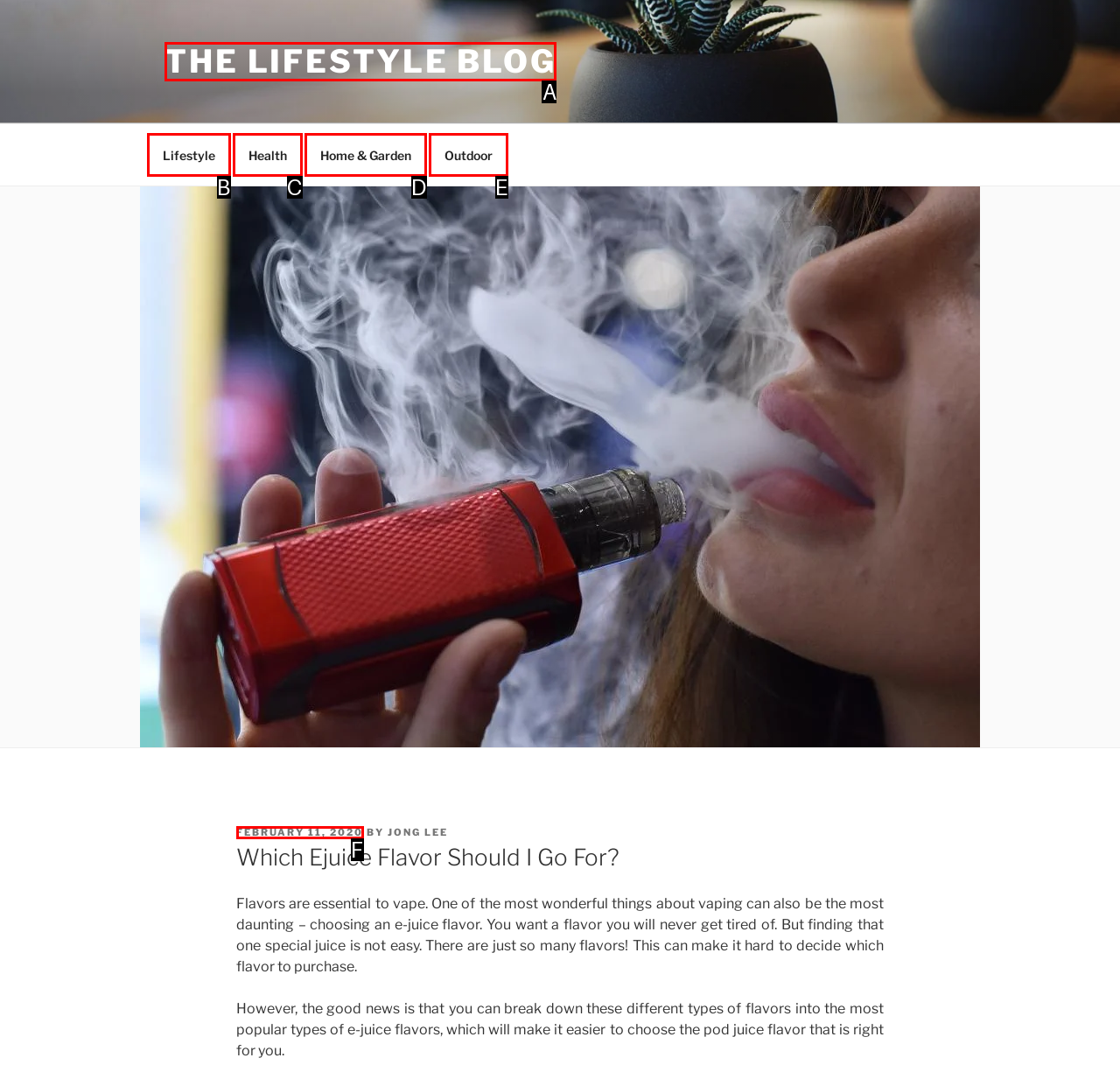Match the element description: Health to the correct HTML element. Answer with the letter of the selected option.

C